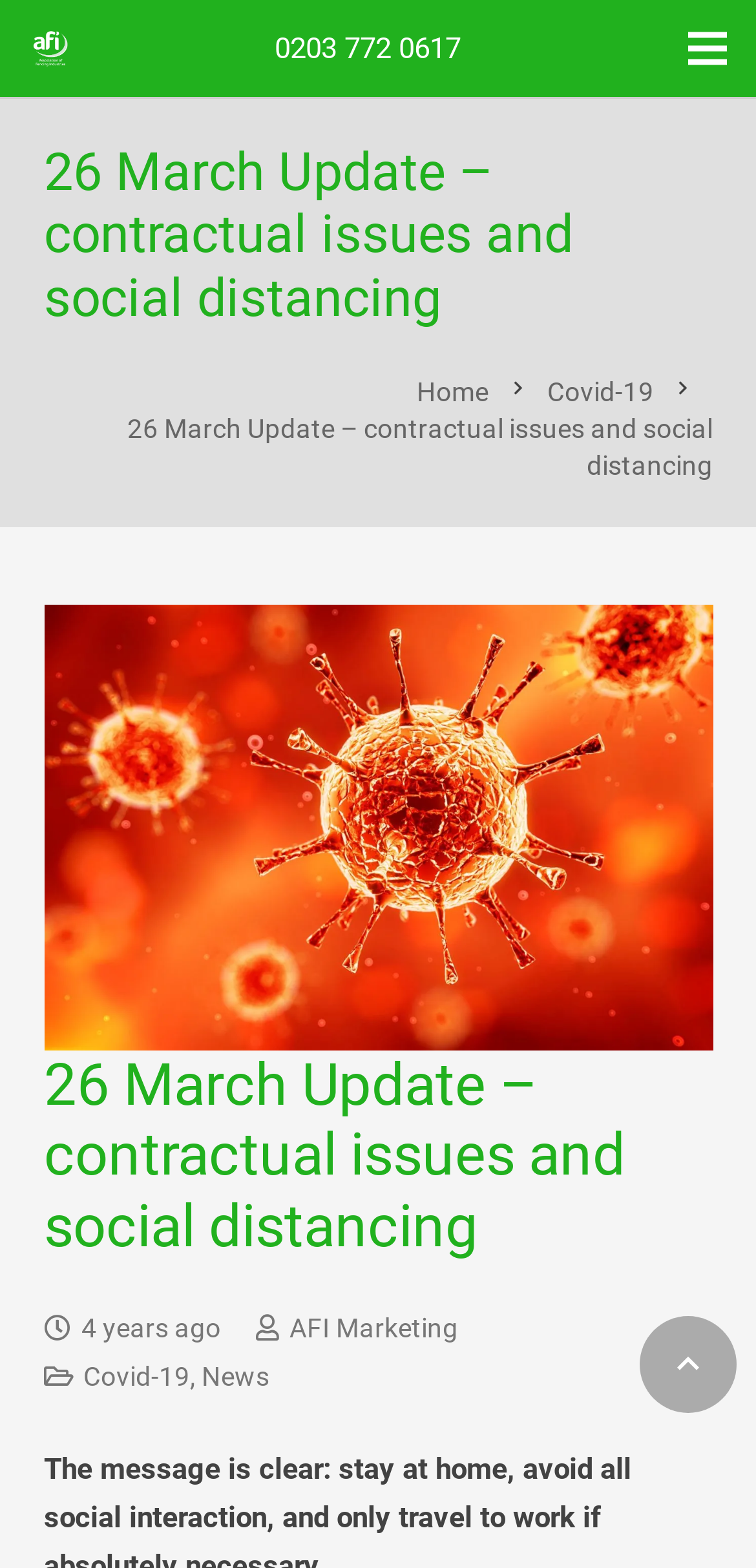Determine the bounding box coordinates for the clickable element to execute this instruction: "Learn about Healthy cruising in COVID times". Provide the coordinates as four float numbers between 0 and 1, i.e., [left, top, right, bottom].

None